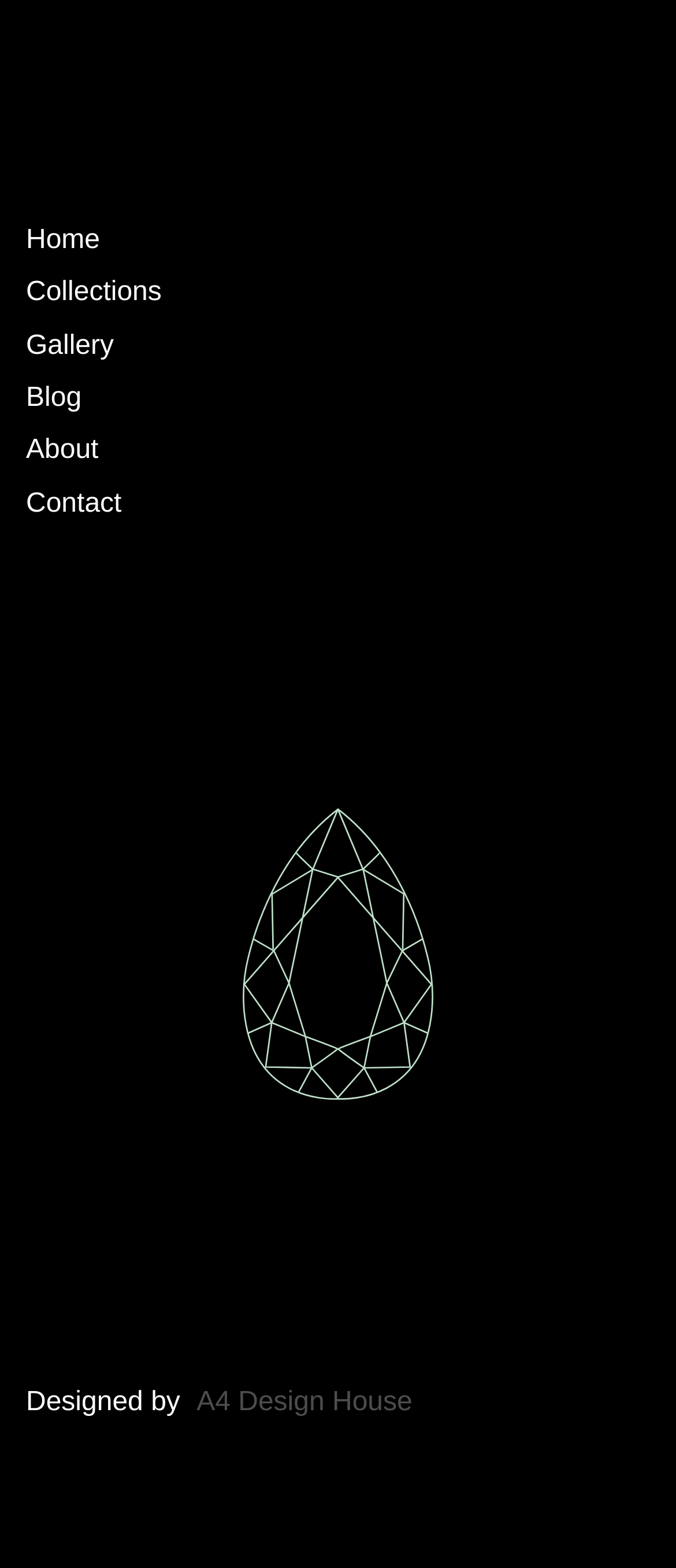How many links are in the top menu?
Please answer using one word or phrase, based on the screenshot.

6